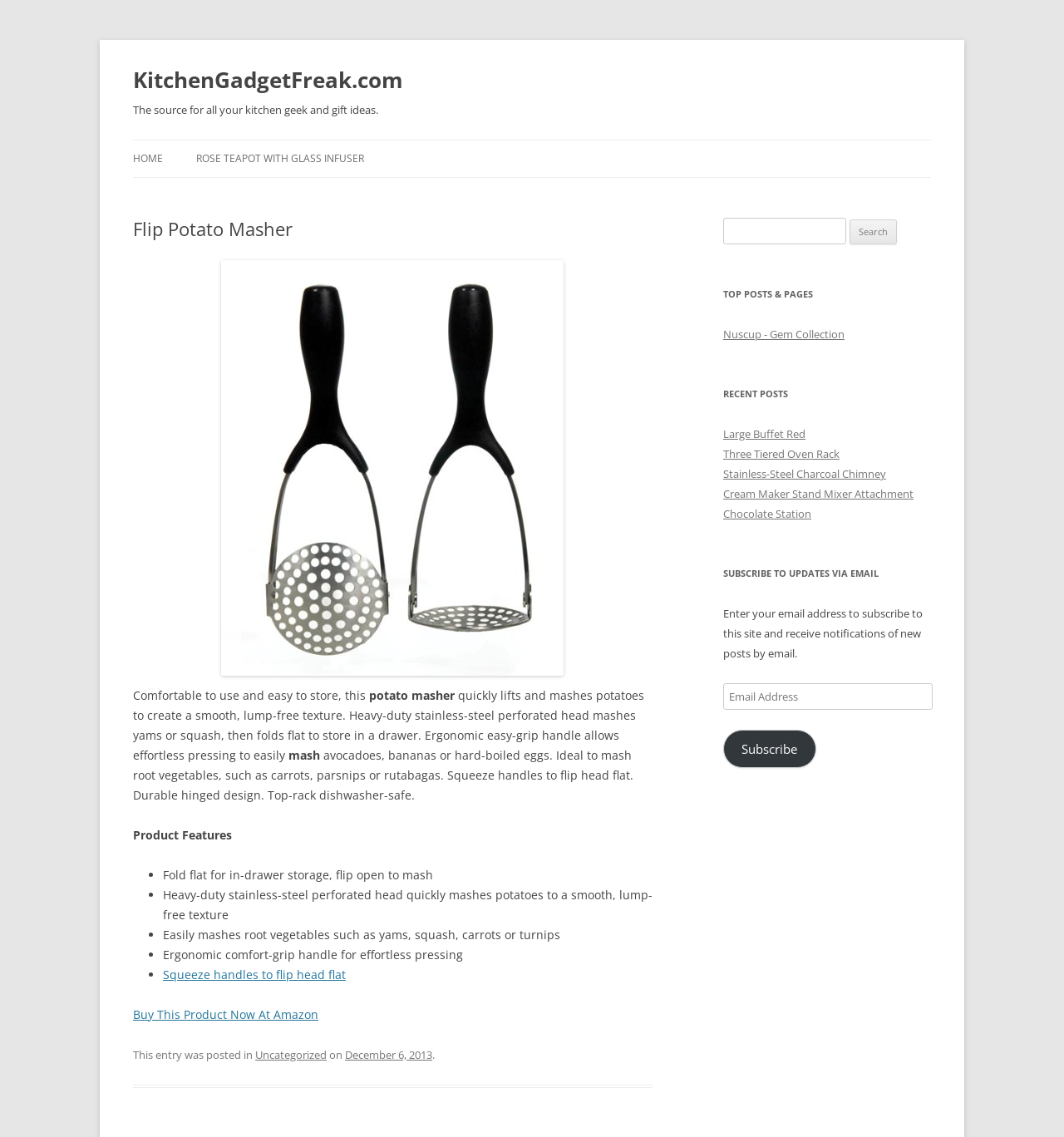Identify the bounding box coordinates for the UI element described as follows: December 6, 2013. Use the format (top-left x, top-left y, bottom-right x, bottom-right y) and ensure all values are floating point numbers between 0 and 1.

[0.324, 0.921, 0.406, 0.934]